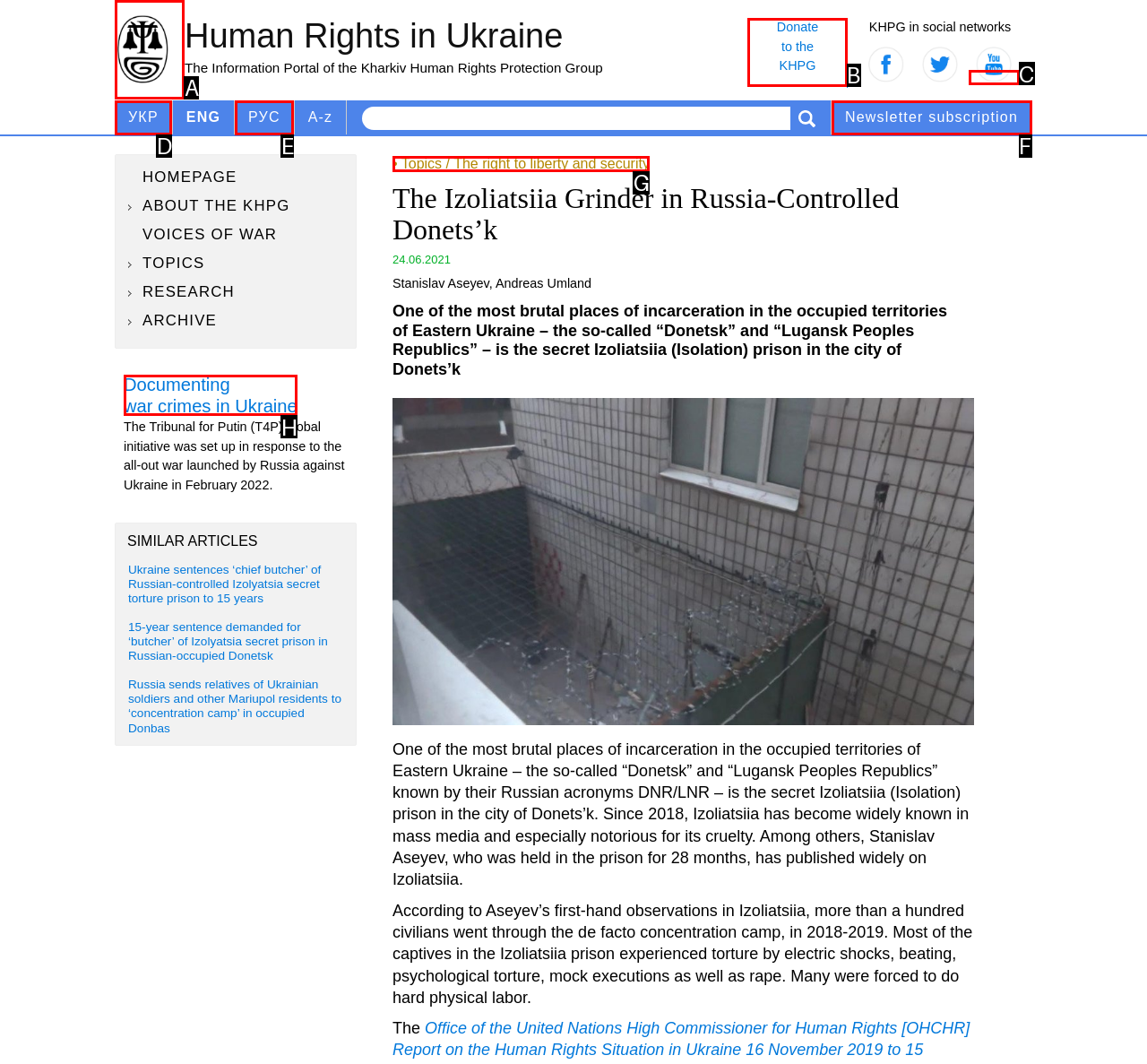Find the option that aligns with: parent_node: KHPG in social networks
Provide the letter of the corresponding option.

A